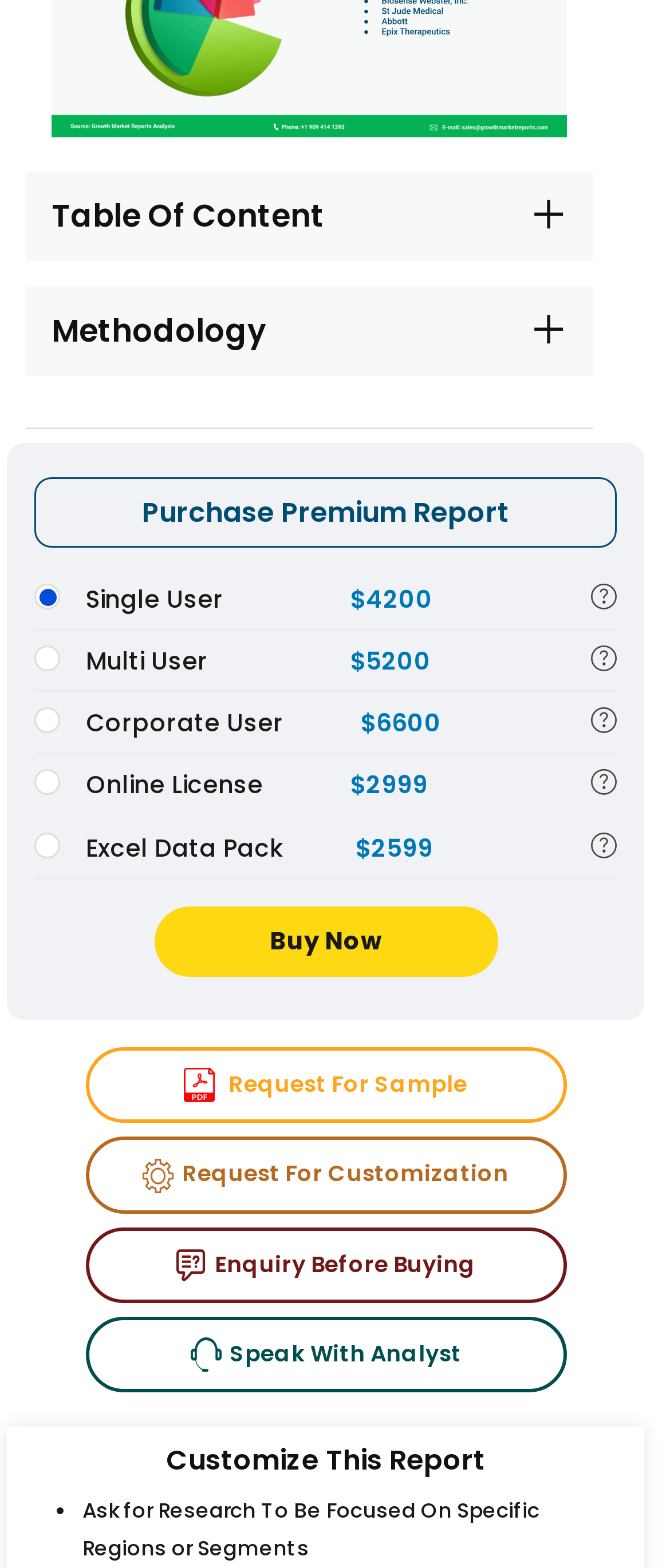Please identify the bounding box coordinates of the clickable region that I should interact with to perform the following instruction: "Open Niles Family Fitness Center". The coordinates should be expressed as four float numbers between 0 and 1, i.e., [left, top, right, bottom].

None